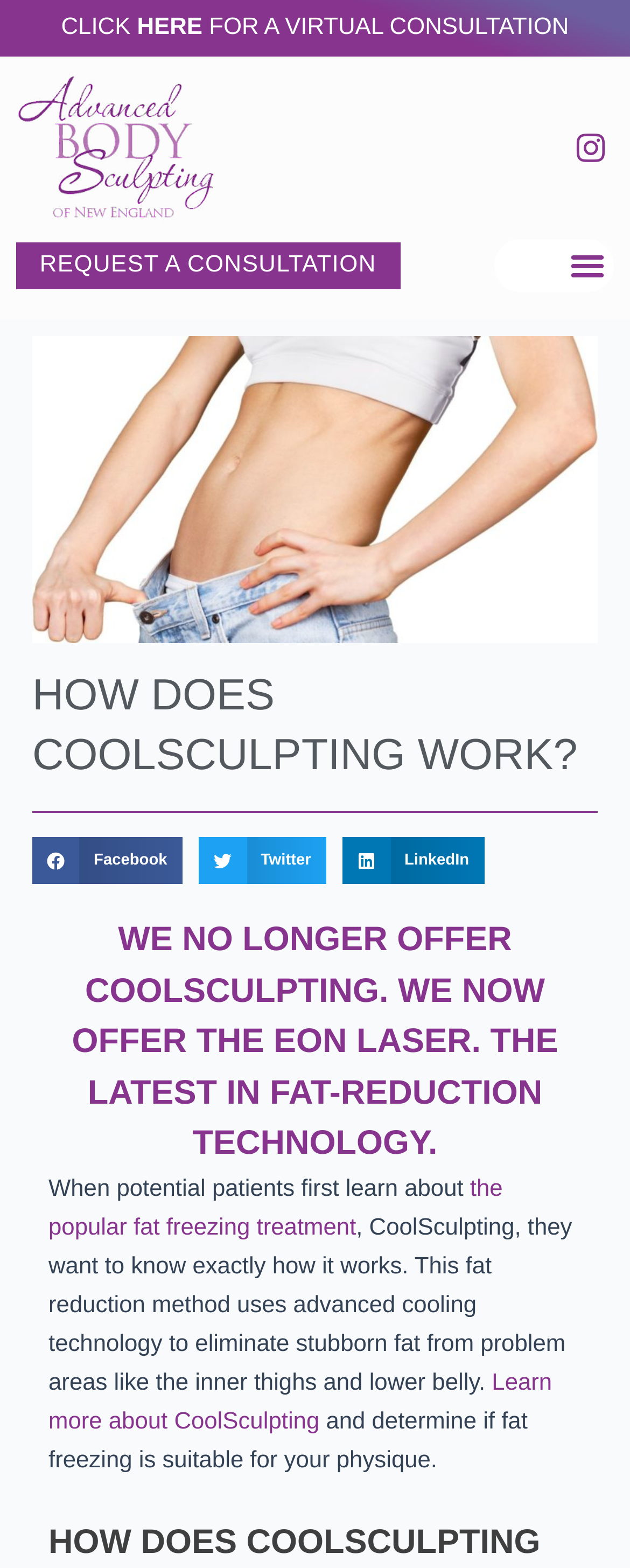What is the purpose of the 'CLICK HERE FOR A VIRTUAL CONSULTATION' link?
Refer to the screenshot and respond with a concise word or phrase.

Virtual consultation